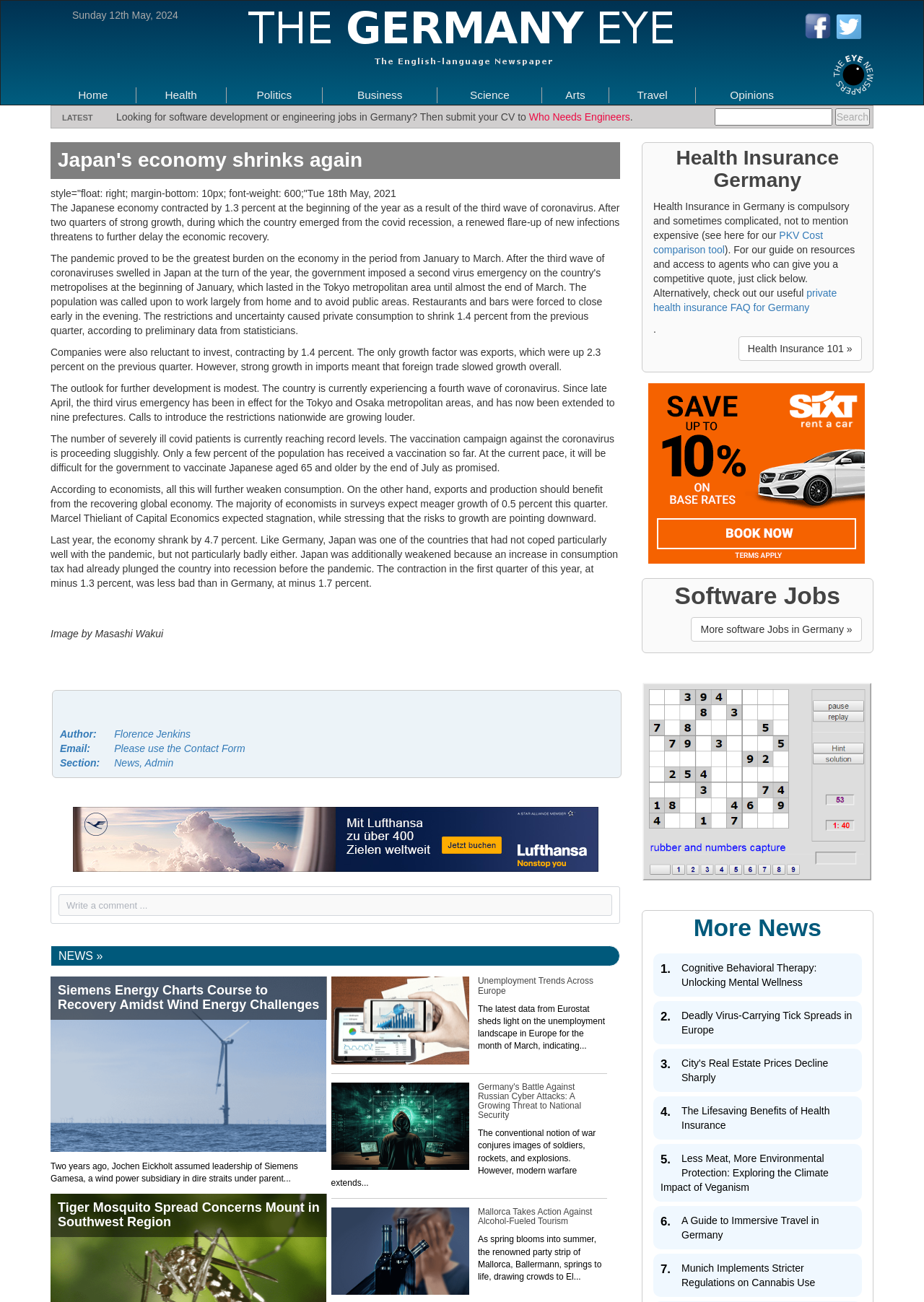Look at the image and give a detailed response to the following question: What is the topic of the latest news article?

I read the title of the latest news article, which is 'Japan's economy shrinks again'. This suggests that the topic of the article is related to Japan's economy.